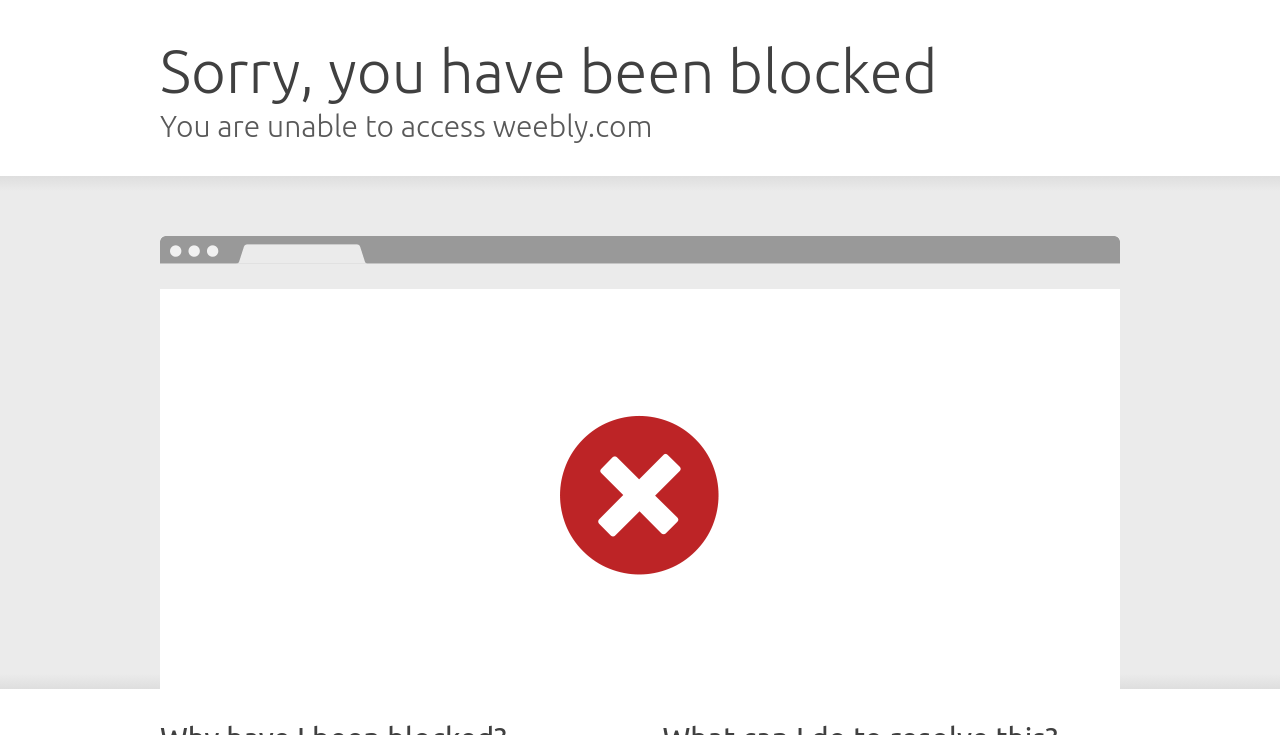Generate the text content of the main headline of the webpage.

Sorry, you have been blocked